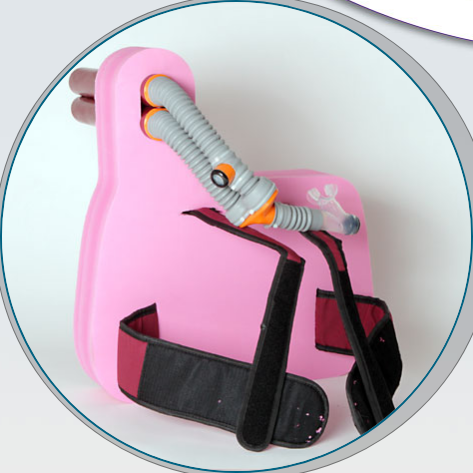What is the purpose of the flexible tube?
Please craft a detailed and exhaustive response to the question.

According to the caption, the flexible tube is attached to the device and ensures that users can snorkel without water entering the tube, making it suitable for individuals of all skill levels. This implies that the primary purpose of the tube is to facilitate breathing underwater.